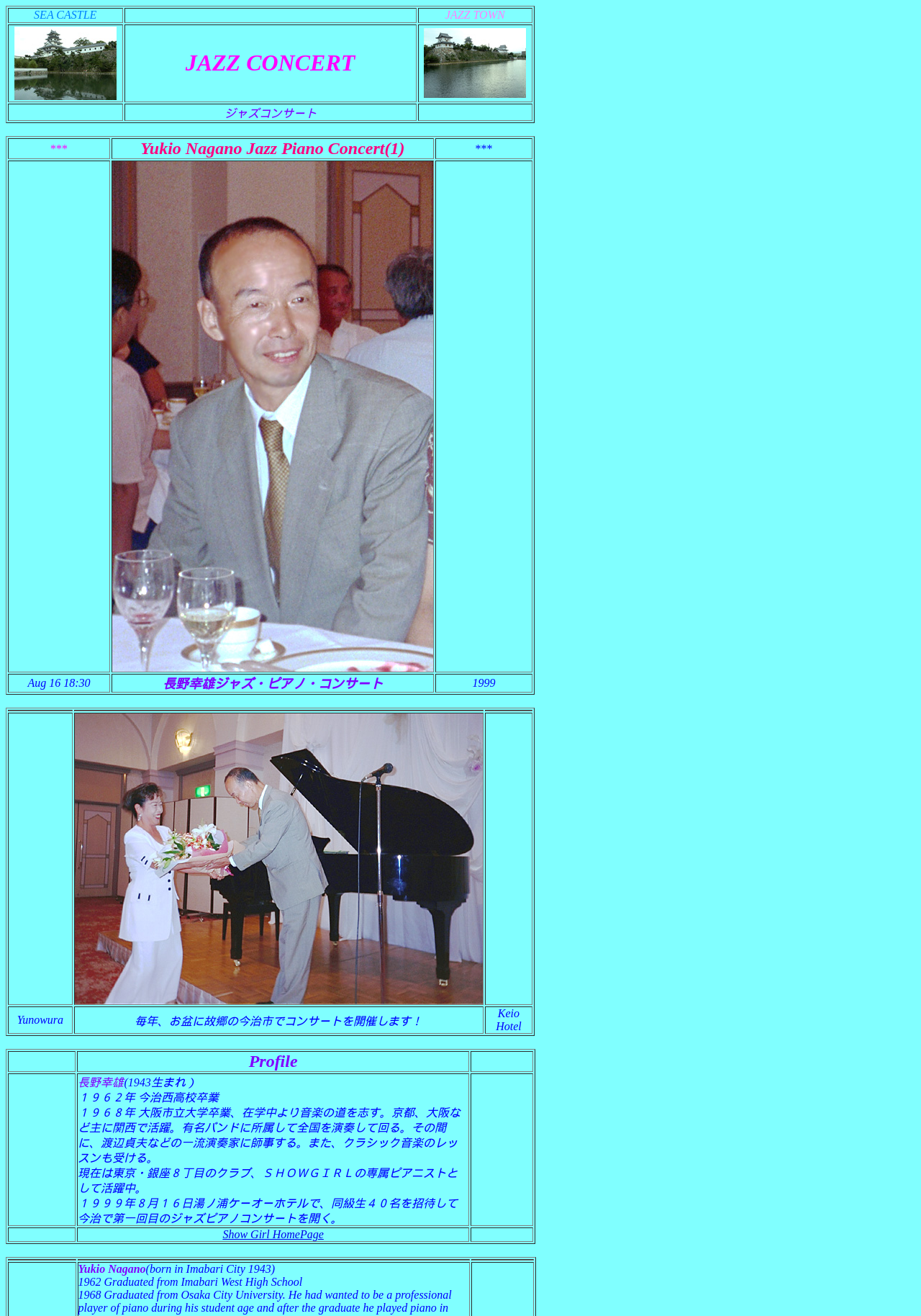Please find the bounding box for the UI component described as follows: "Show Girl HomePage".

[0.242, 0.933, 0.351, 0.943]